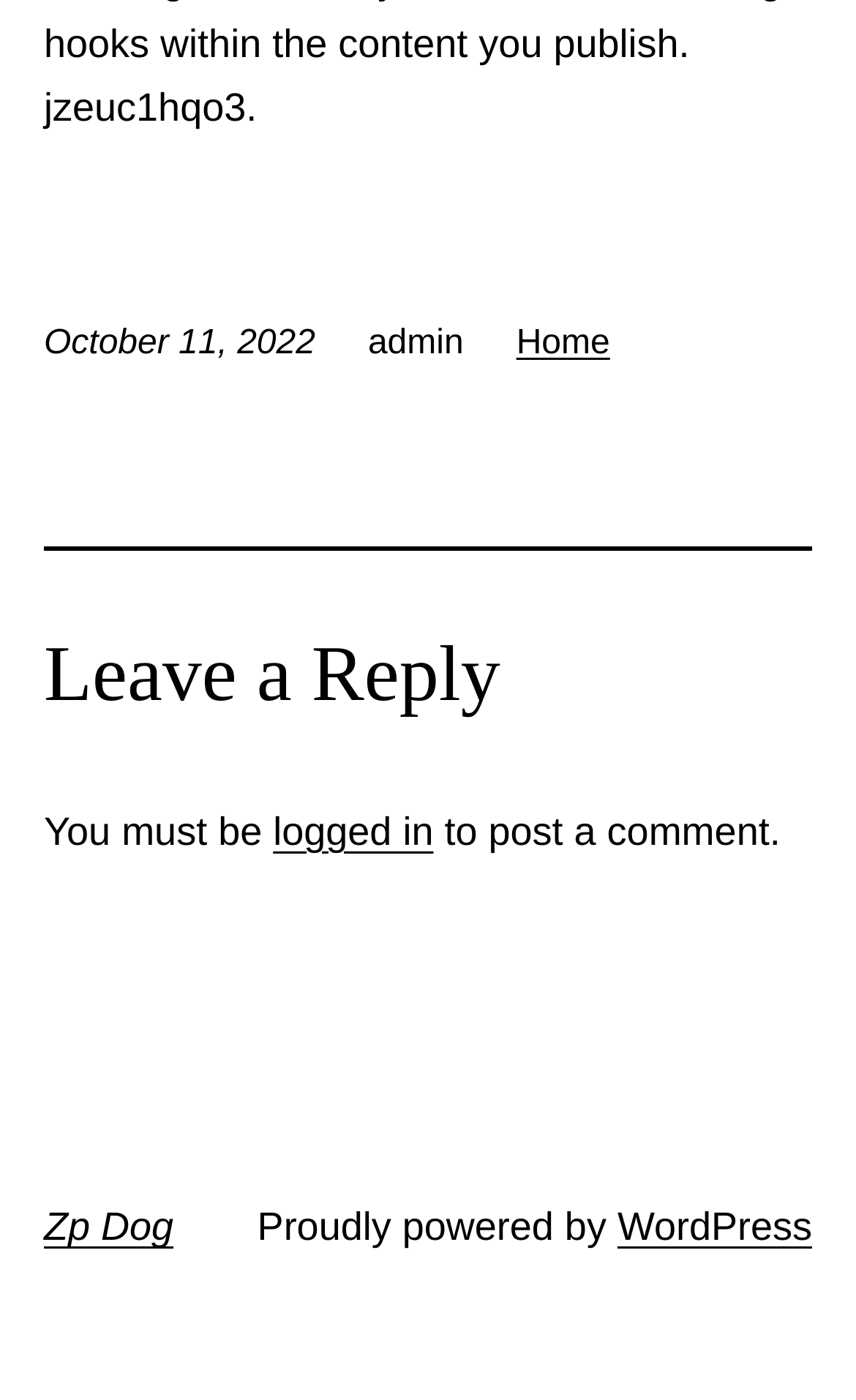Please determine the bounding box coordinates for the UI element described as: "Zp Dog".

[0.051, 0.861, 0.203, 0.893]